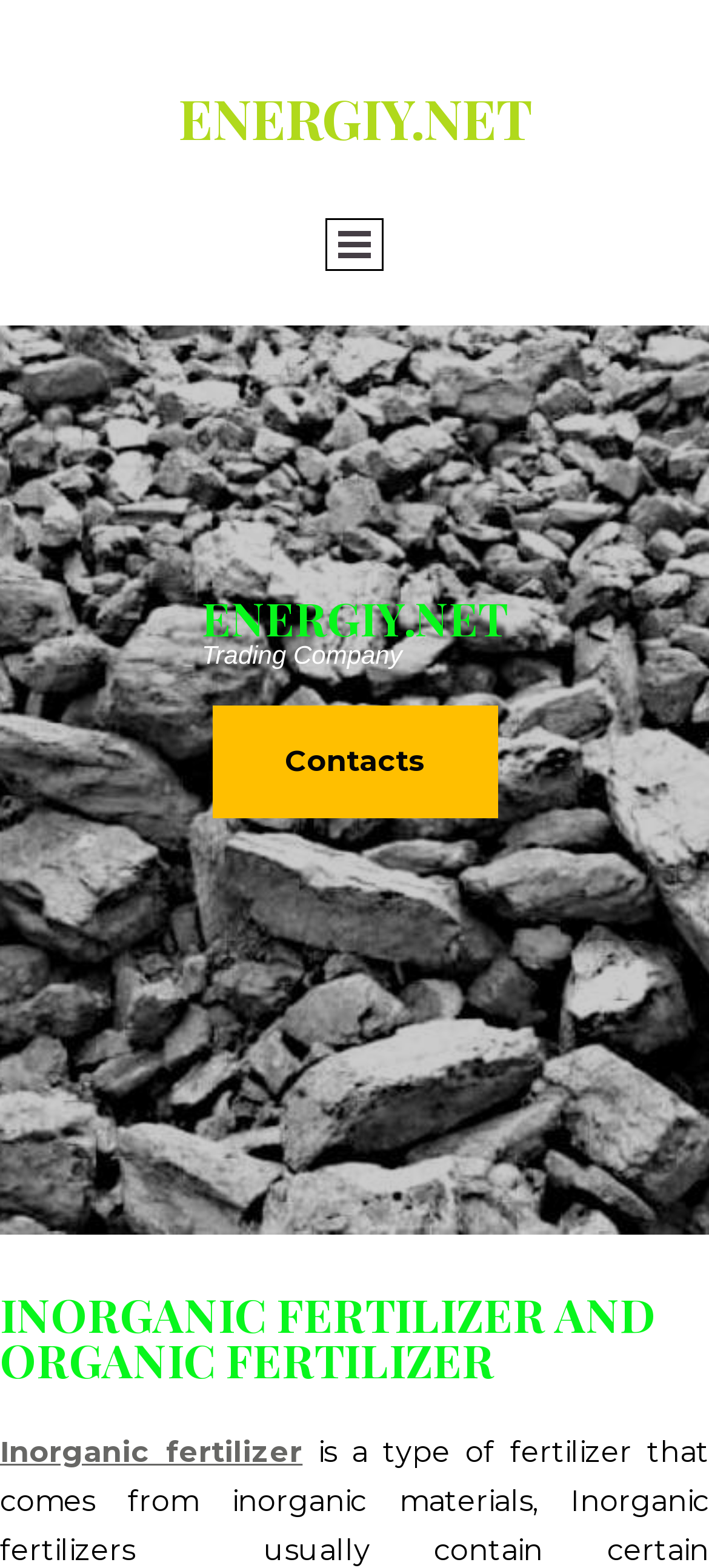Please give a one-word or short phrase response to the following question: 
How many links are on the webpage?

3